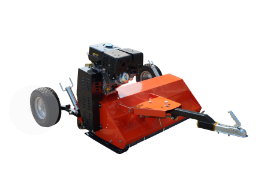Give a thorough and detailed caption for the image.

The image features a robust and durable agricultural implement known as a flail mower. Designed for efficient land management, the flail mower is equipped with a powerful engine, prominently displayed at the rear, alongside a bright orange cutting deck that indicates its functional purpose. The mower features two sturdy wheels for mobility, allowing it to be easily maneuvered over various terrains. This equipment is suitable for landscaping and maintaining small to medium-sized fields, making it an essential tool for farmers and landscapers alike.